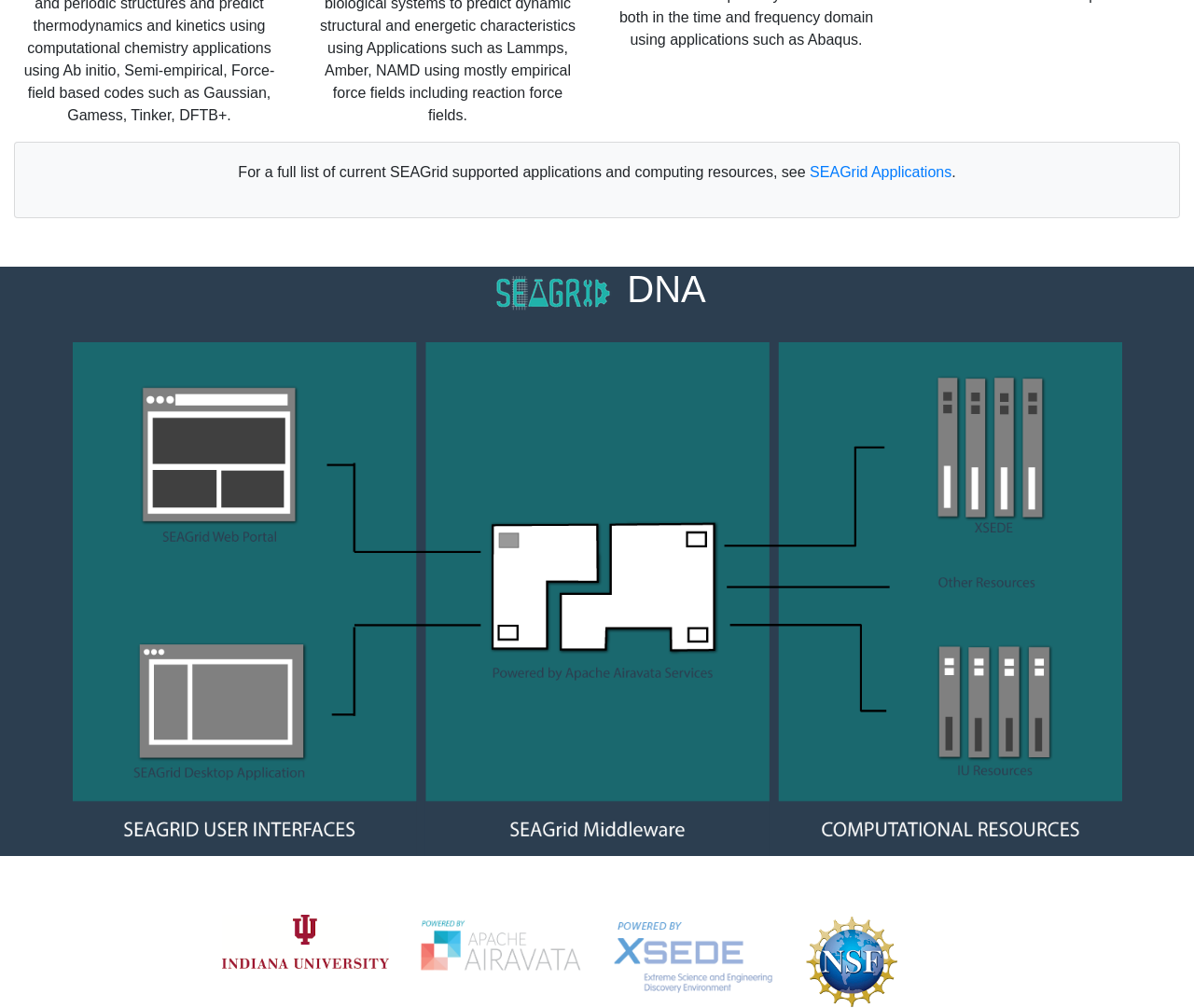Identify the bounding box for the UI element described as: "SEAGrid Applications". The coordinates should be four float numbers between 0 and 1, i.e., [left, top, right, bottom].

[0.678, 0.163, 0.797, 0.179]